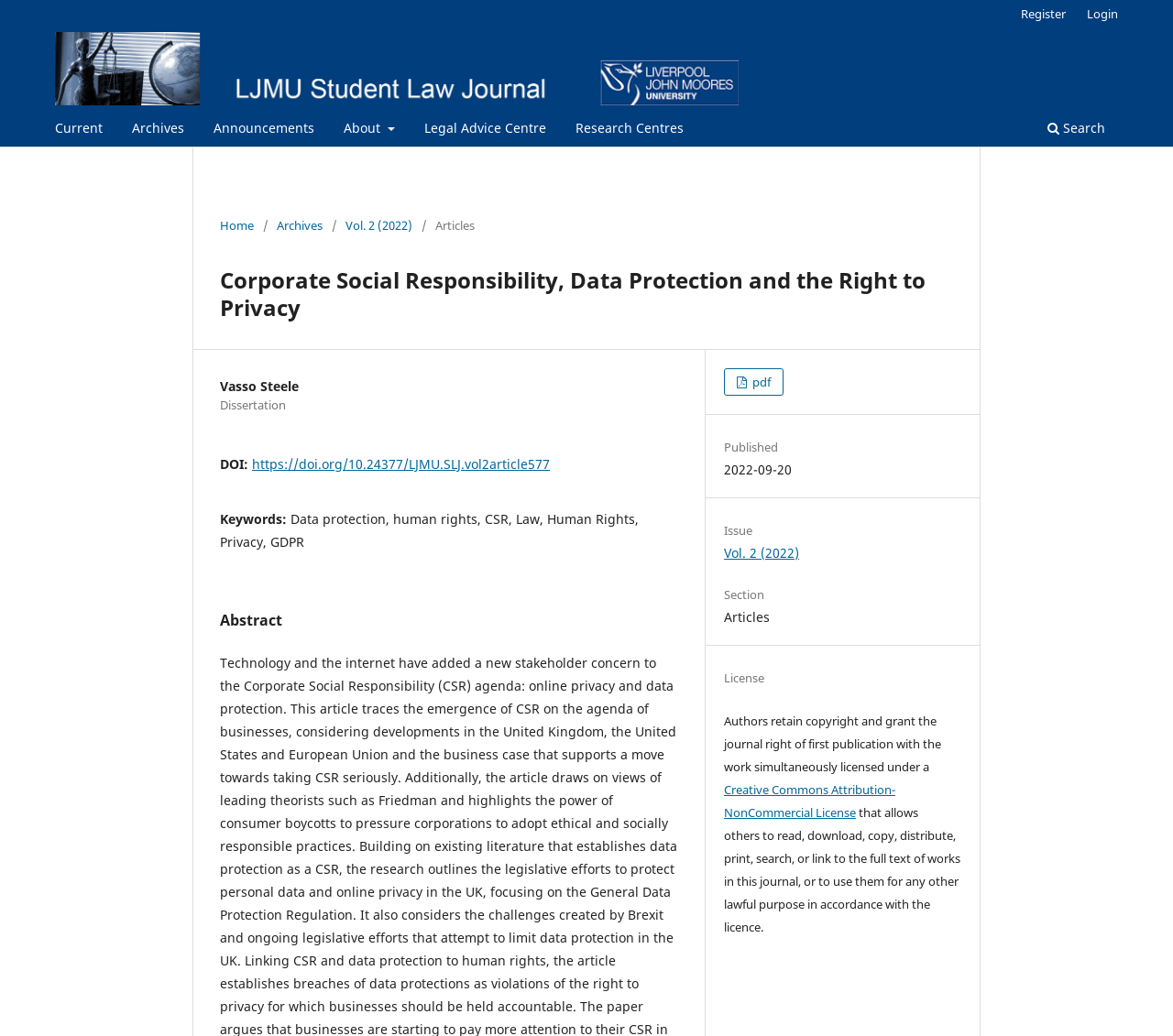Provide the bounding box coordinates of the section that needs to be clicked to accomplish the following instruction: "go to LJMU Student Law Journal homepage."

[0.047, 0.031, 0.629, 0.102]